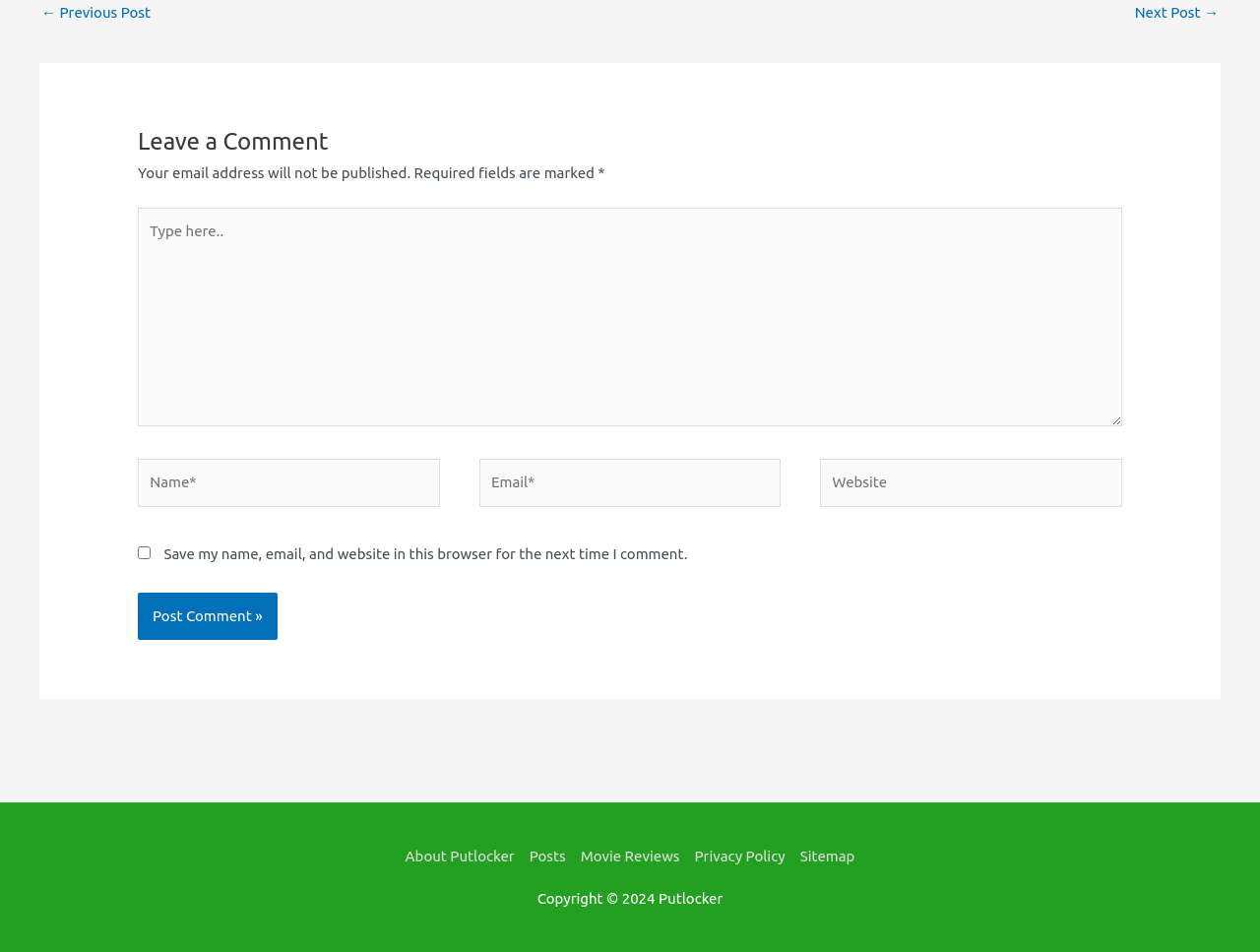Find the bounding box coordinates of the clickable area that will achieve the following instruction: "Click to post your comment".

[0.109, 0.623, 0.22, 0.672]